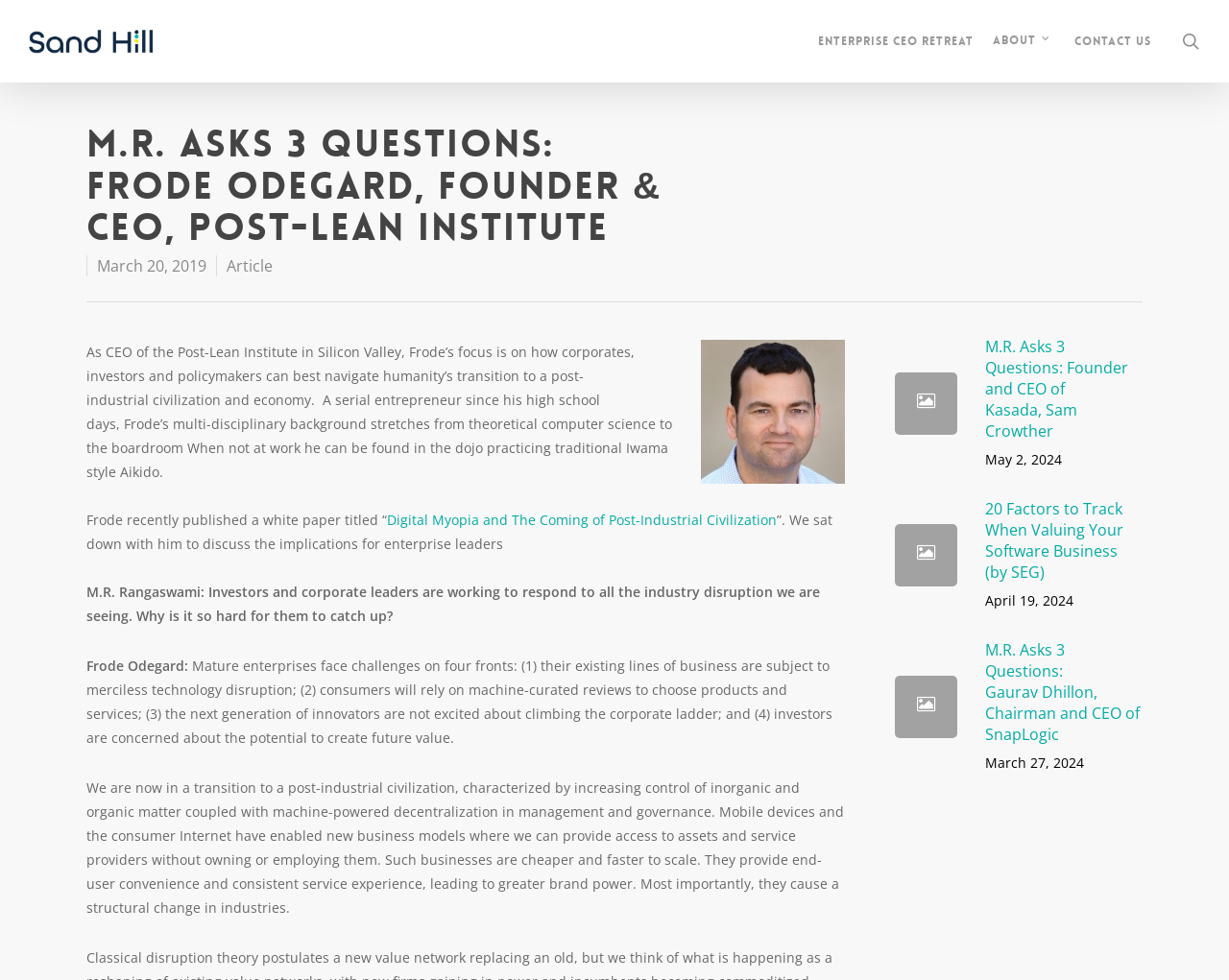Provide an in-depth caption for the webpage.

The webpage appears to be an article or interview page, with a focus on Frode Odegard, the Founder and CEO of Post-Lean Institute. At the top left, there is a logo of Sand Hill Group, accompanied by a link to the group's website. To the right of the logo, there are several links to other pages, including "Enterprise CEO Retreat", "About", "Contact Us", and a search function.

Below the top navigation bar, there is a heading that reads "M.R. Asks 3 Questions: Frode Odegard, Founder & CEO, Post-Lean Institute". Next to the heading, there is a date "March 20, 2019". Below the date, there is a link to an "Article" with a related image to the right.

The main content of the page is an interview with Frode Odegard, where he discusses his focus on navigating humanity's transition to a post-industrial civilization and economy. The interview is divided into several sections, with questions from M.R. Rangaswami and answers from Frode Odegard. The text is accompanied by a white paper titled "Digital Myopia and The Coming of Post-Industrial Civilization", which is linked to from the page.

At the bottom of the page, there are several links to other articles or interviews, including "M.R. Asks 3 Questions: Founder and CEO of Kasada, Sam Crowther", "20 Factors to Track When Valuing Your Software Business (by SEG)", and "M.R. Asks 3 Questions: Gaurav Dhillon, Chairman and CEO of SnapLogic".